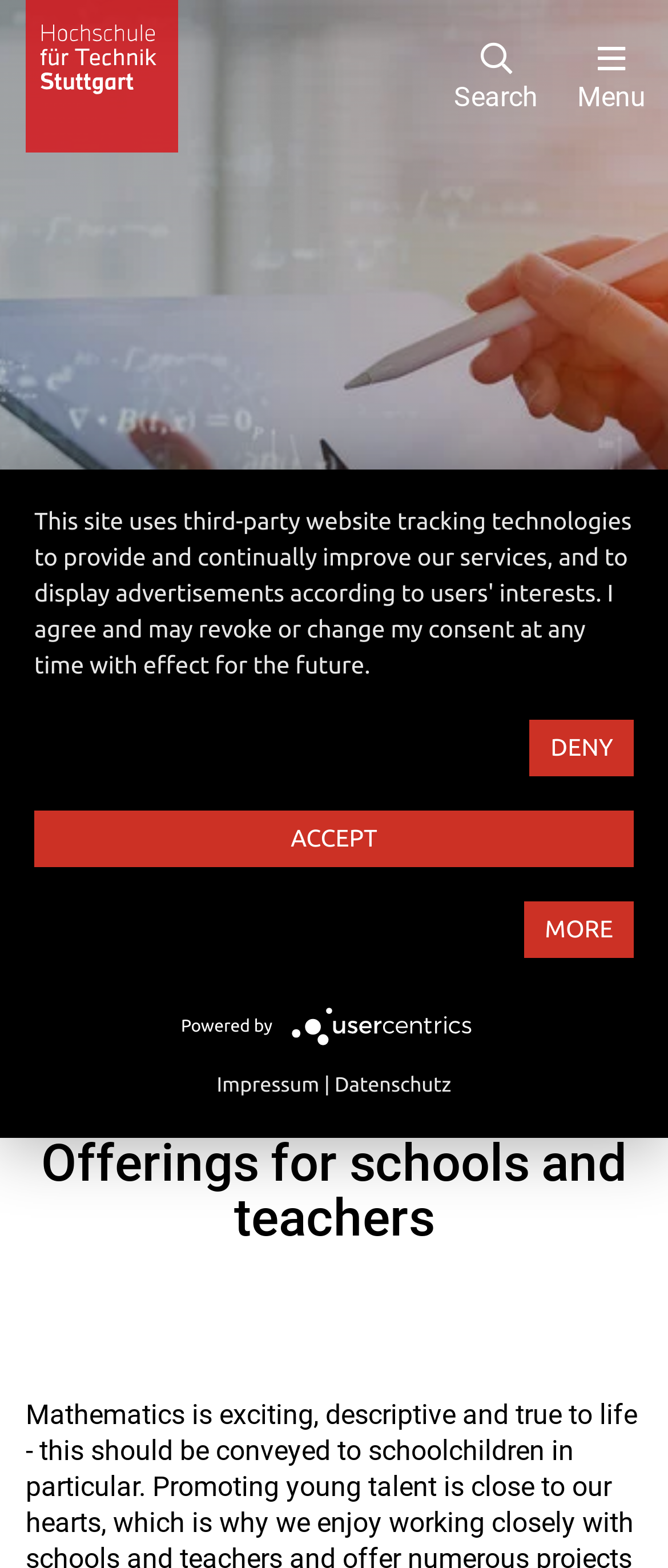Answer the following in one word or a short phrase: 
What is the text above the 'Offerings for schools and teachers' link?

Take an active role in shaping the future - with mathematics.